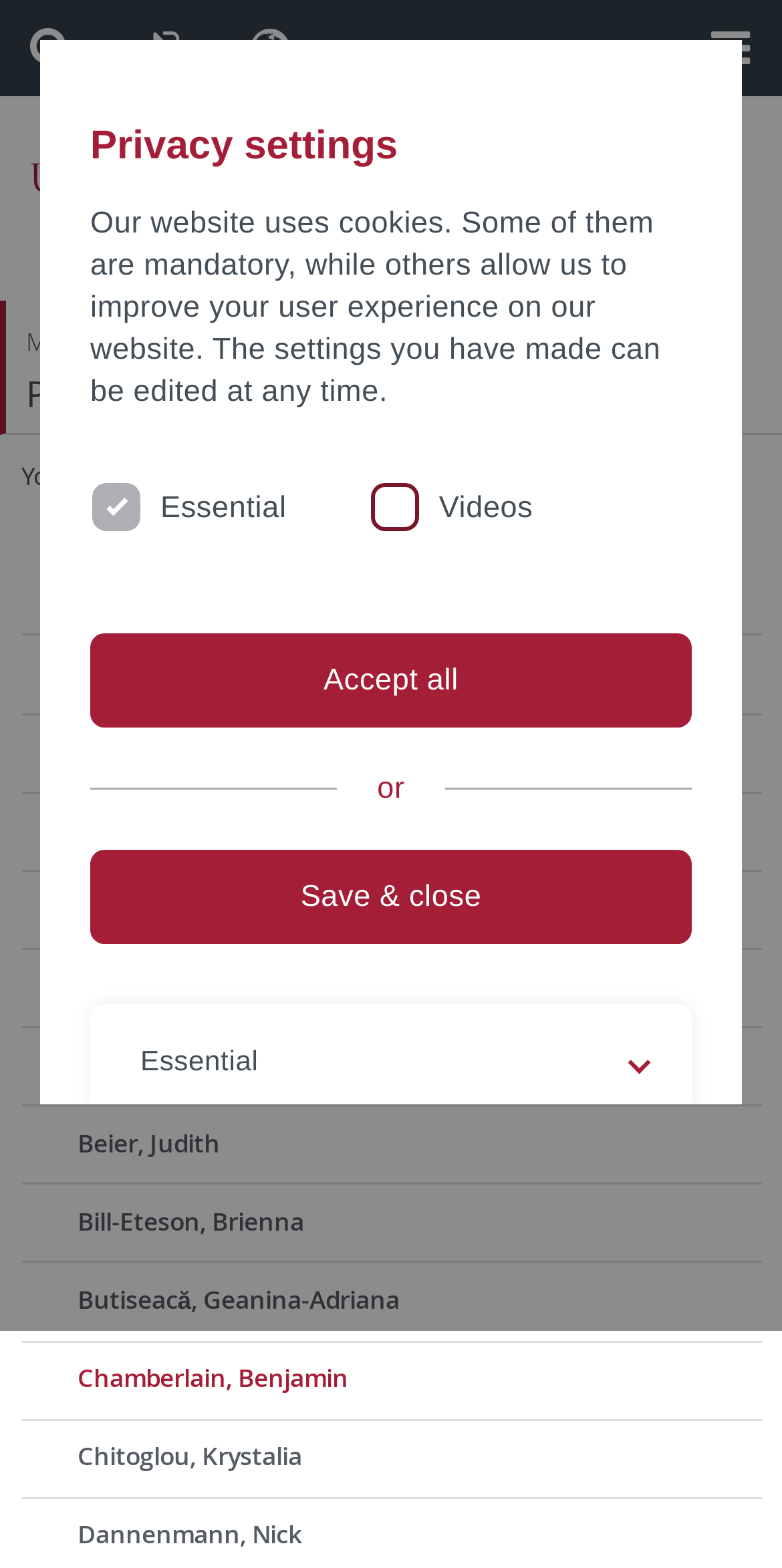What is the topic of research associated with Benjamin Chamberlain?
Using the image, respond with a single word or phrase.

Paleoanthropology